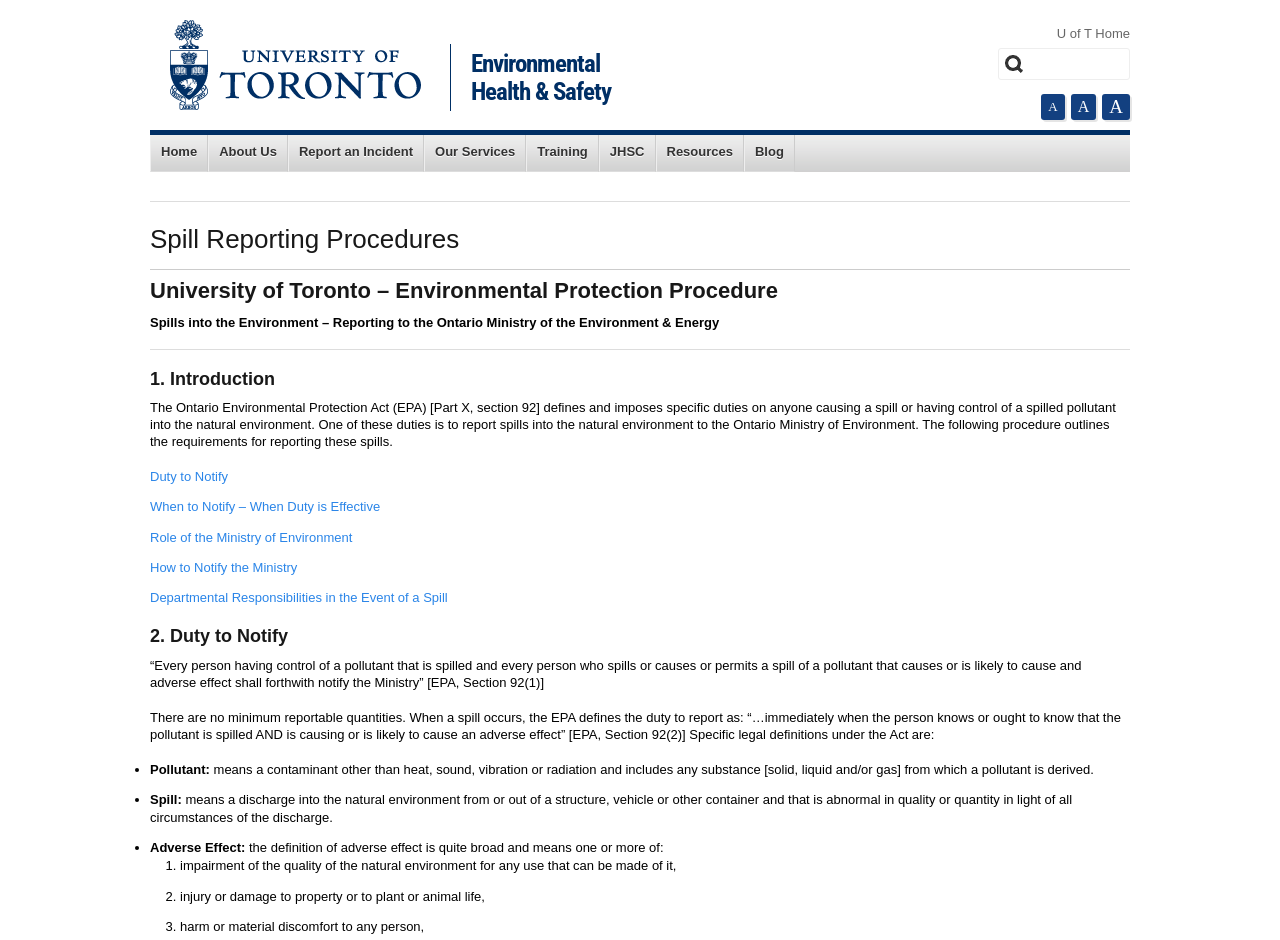What is defined in the Ontario Environmental Protection Act (EPA) Section 92?
Using the details shown in the screenshot, provide a comprehensive answer to the question.

The Ontario Environmental Protection Act (EPA) Section 92 is mentioned in the text 'The Ontario Environmental Protection Act (EPA) [Part X, section 92] defines and imposes specific duties on anyone causing a spill or having control of a spilled pollutant into the natural environment.' This suggests that Section 92 of the EPA defines the duty to report spills.